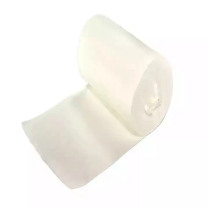Please answer the following question using a single word or phrase: 
What is the primary benefit of the roll format?

Maximizes usability